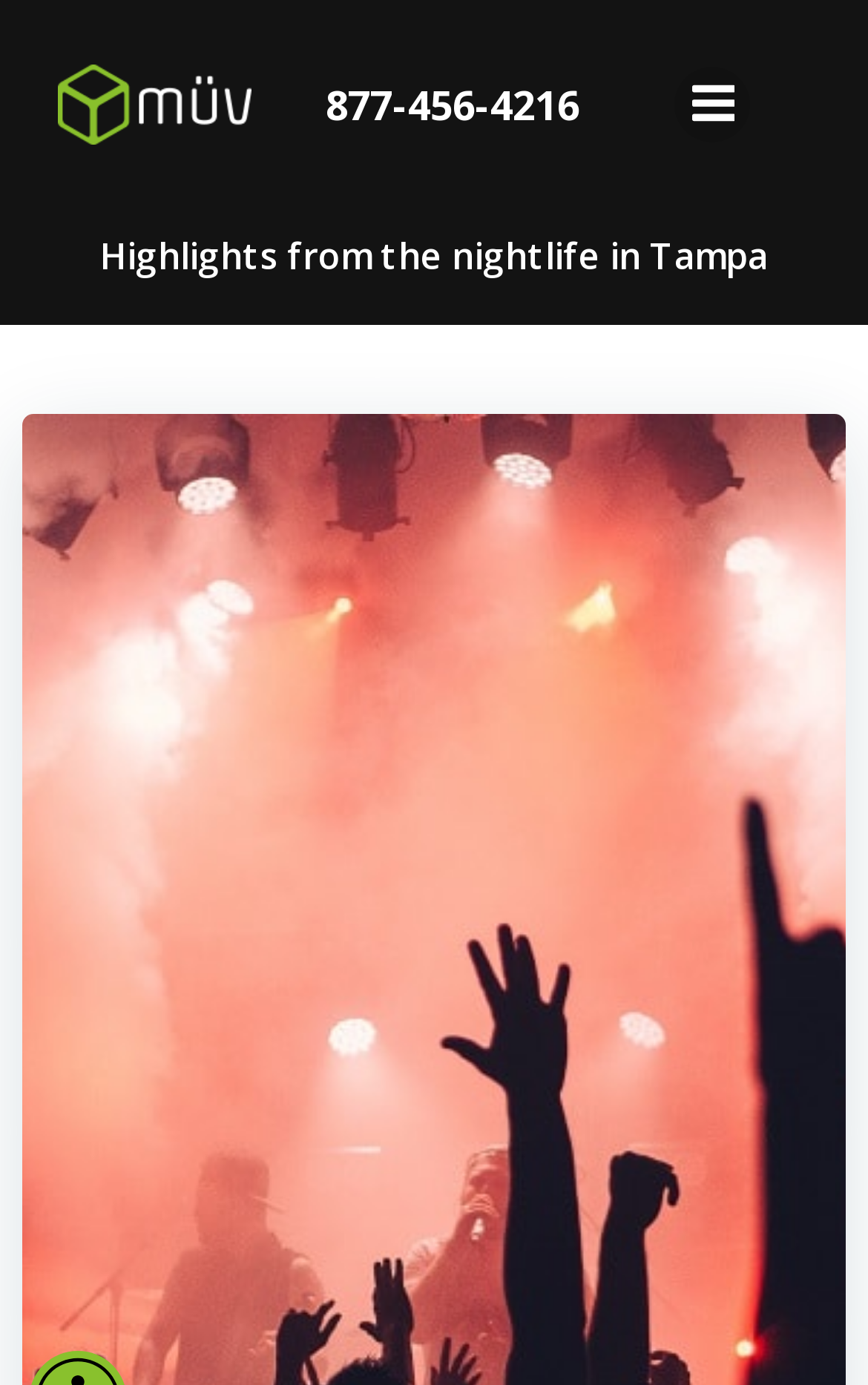Bounding box coordinates are specified in the format (top-left x, top-left y, bottom-right x, bottom-right y). All values are floating point numbers bounded between 0 and 1. Please provide the bounding box coordinate of the region this sentence describes: alt="hero logo"

[0.067, 0.047, 0.29, 0.104]